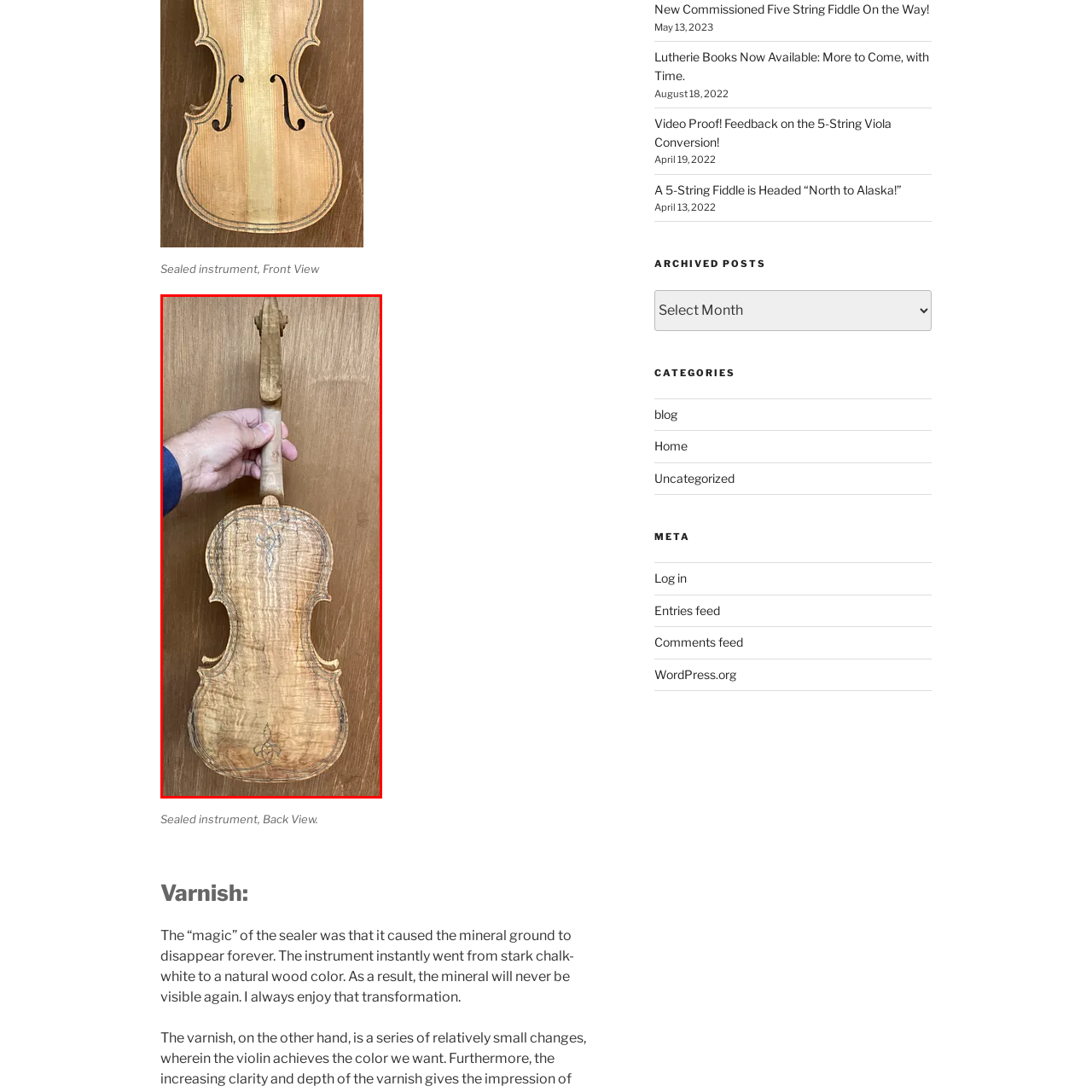Describe in detail what you see in the image highlighted by the red border.

The image features a beautifully crafted five-string fiddle, showcased from the back view. This handmade instrument, created by artisanal luthier Chet Bishop in Oregon, displays exquisite craftsmanship highlighted by its striking wood grain and intricate details. The body of the fiddle exhibits a rich, natural wood color, and its smooth curves and elegant lines reflect the artistry involved in its creation. The design is complemented by decorative elements engraved into the back, which add a unique touch to this exquisite instrument.